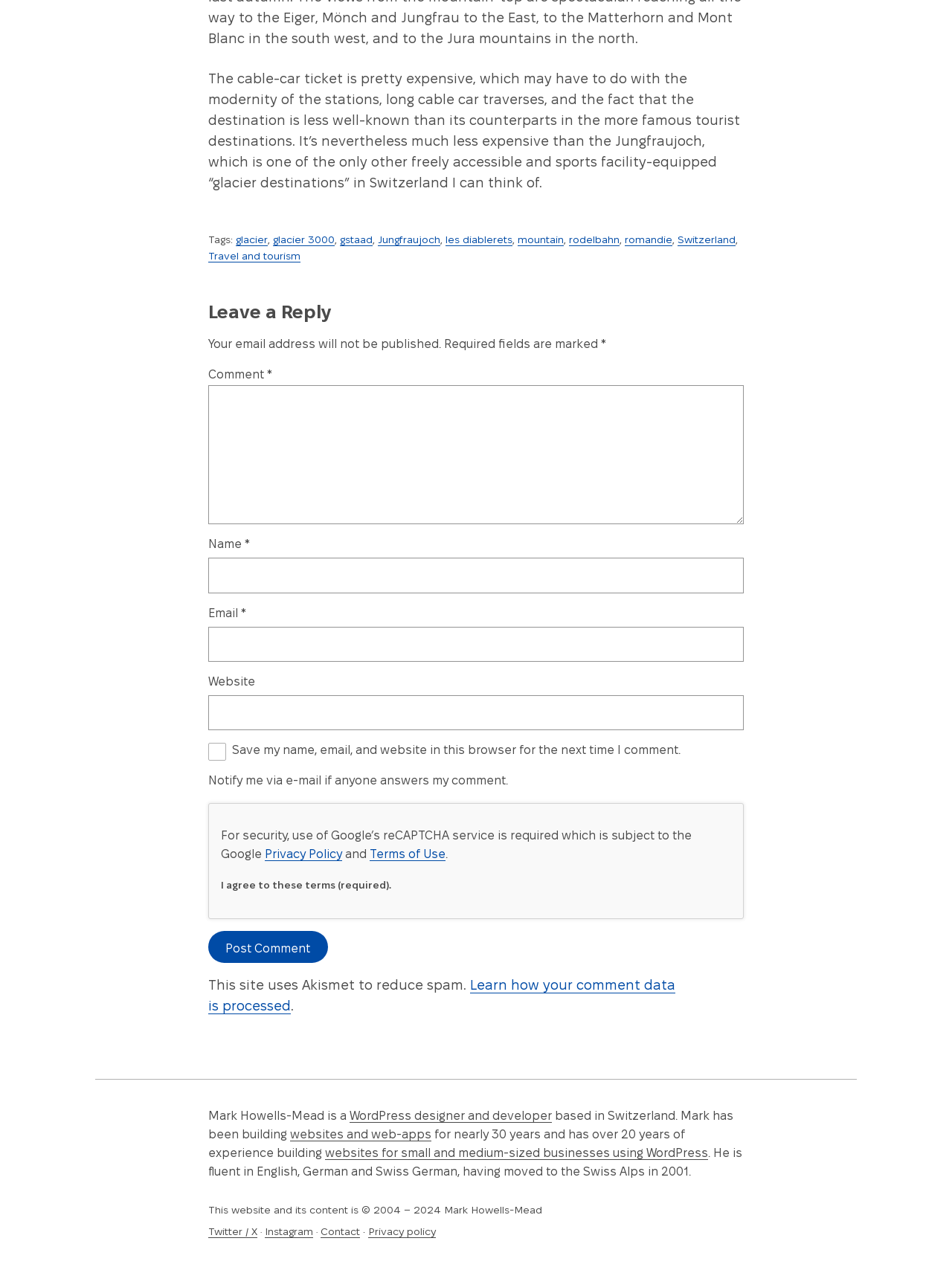Can you identify the bounding box coordinates of the clickable region needed to carry out this instruction: 'Click the 'Learn how your comment data is processed' link'? The coordinates should be four float numbers within the range of 0 to 1, stated as [left, top, right, bottom].

[0.219, 0.772, 0.709, 0.798]